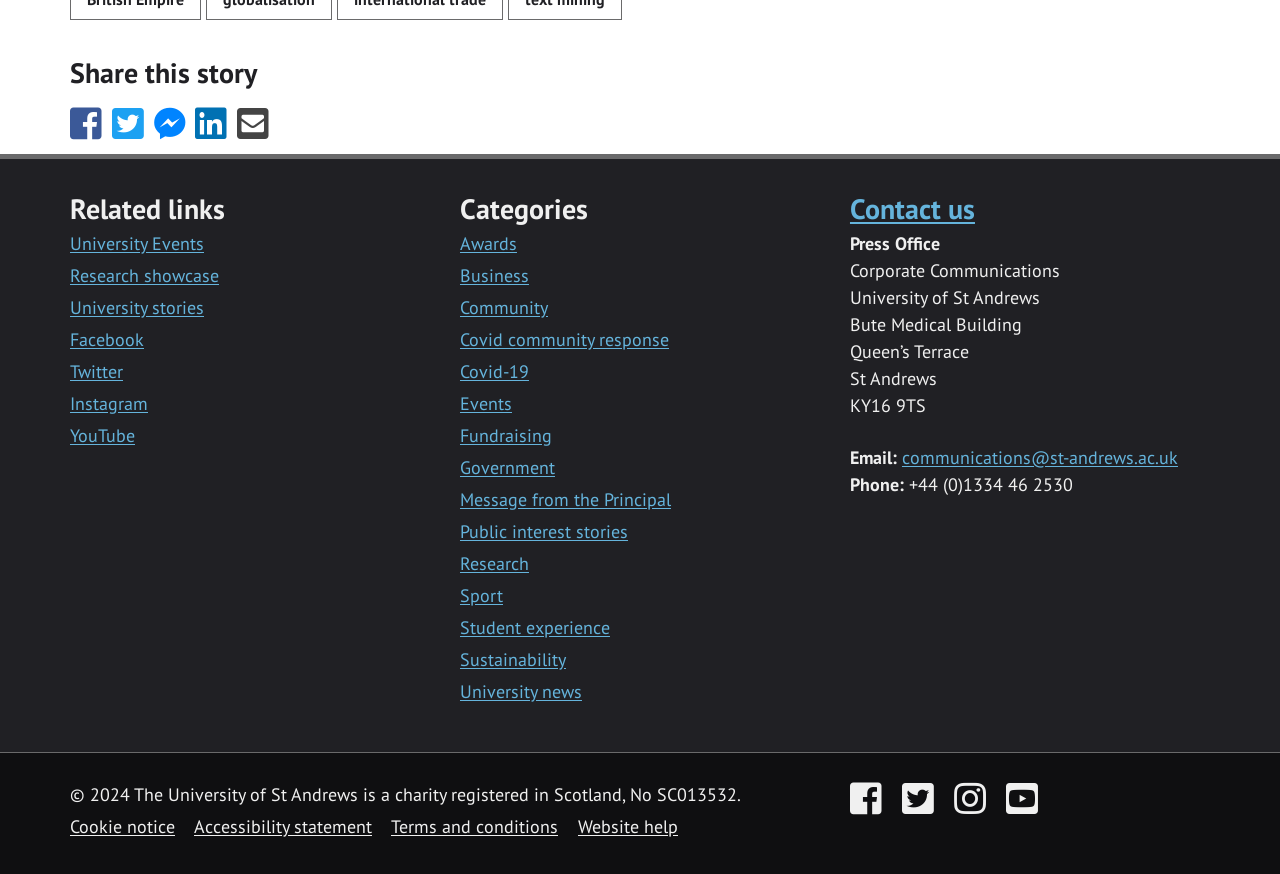What are the categories listed on the webpage?
Carefully analyze the image and provide a detailed answer to the question.

The categories are listed under the 'Categories' heading, which is located in the middle of the webpage. The categories include Awards, Business, Community, Covid community response, Covid-19, Events, Fundraising, Government, Message from the Principal, Public interest stories, Research, Sport, Student experience, Sustainability, and University news.